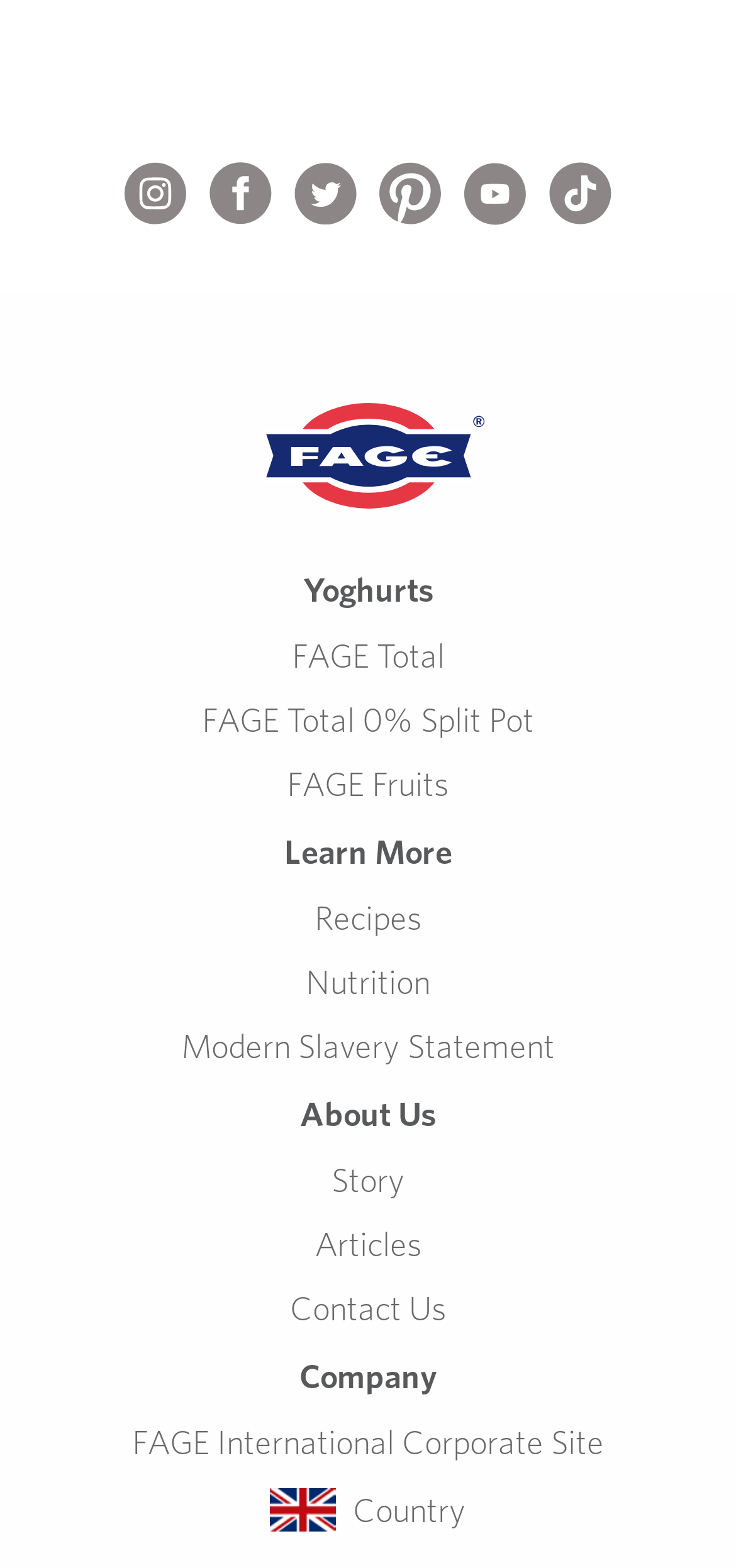Please mark the clickable region by giving the bounding box coordinates needed to complete this instruction: "Go to Home".

[0.269, 0.273, 0.731, 0.298]